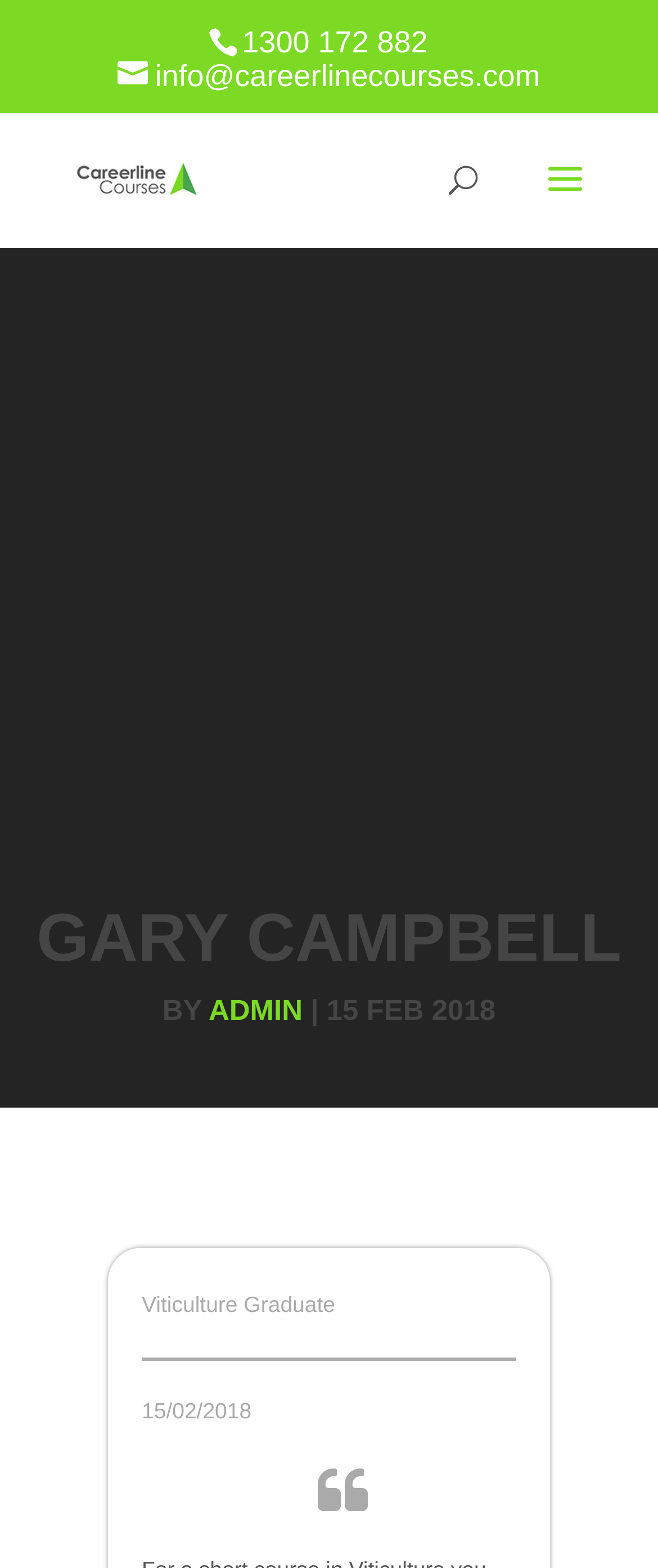Provide the bounding box coordinates for the UI element described in this sentence: "+31(0)592 542 056". The coordinates should be four float values between 0 and 1, i.e., [left, top, right, bottom].

None